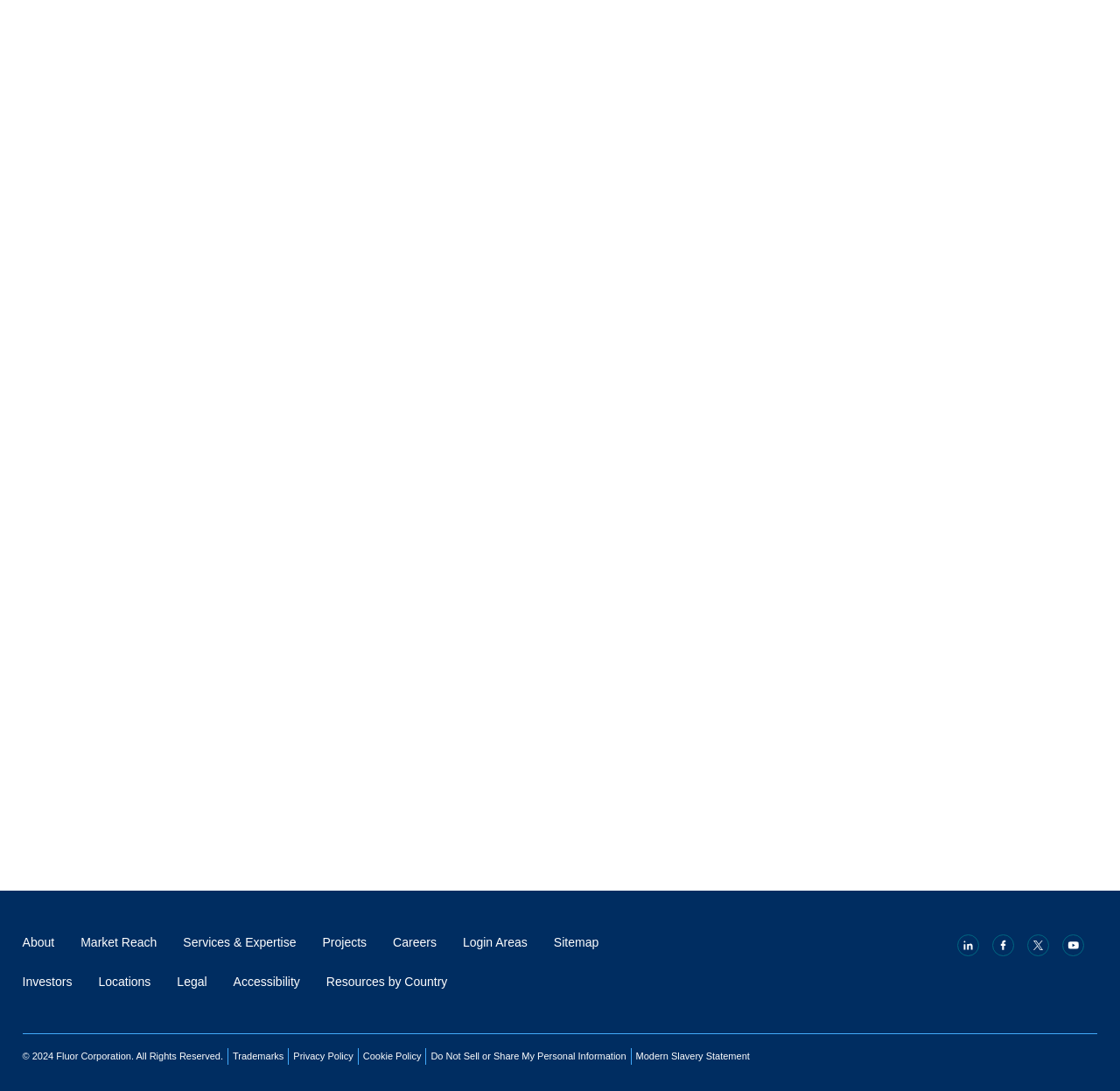Can you find the bounding box coordinates for the UI element given this description: "Trademarks"? Provide the coordinates as four float numbers between 0 and 1: [left, top, right, bottom].

[0.208, 0.963, 0.253, 0.972]